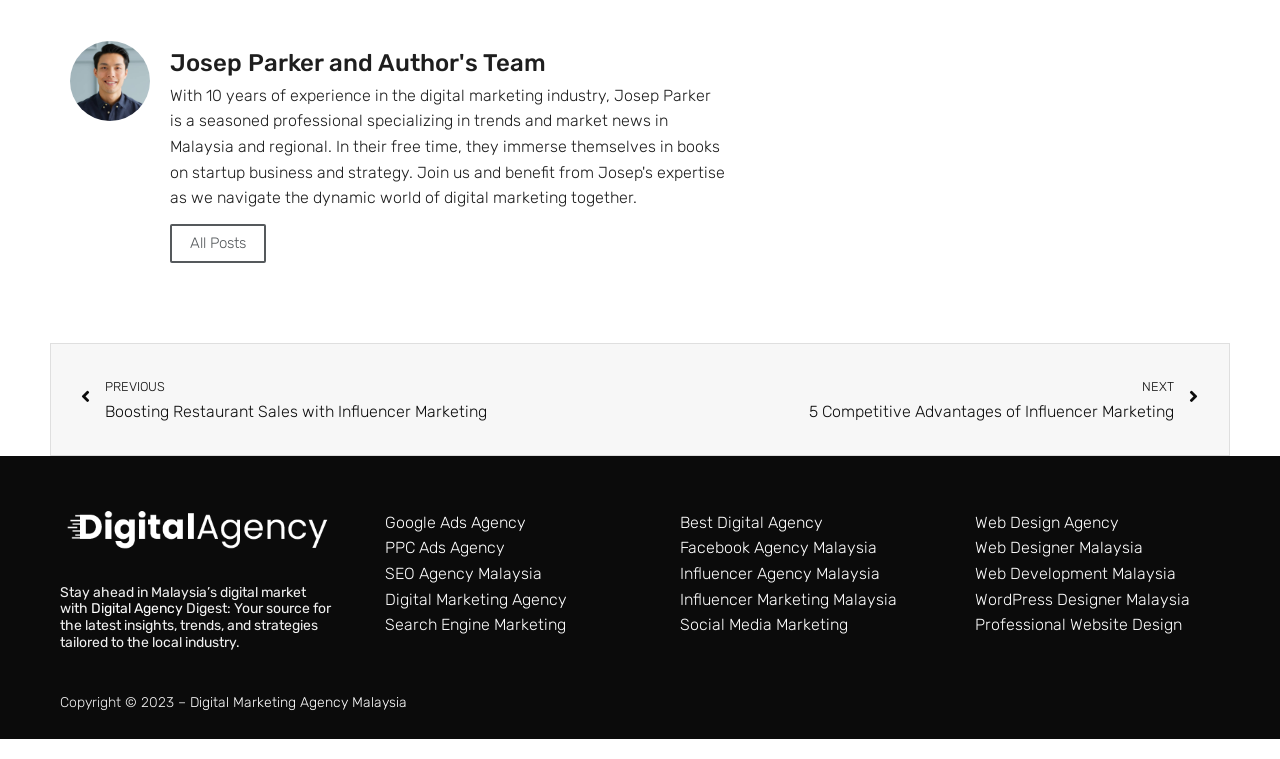What is the name of the author's team?
Utilize the image to construct a detailed and well-explained answer.

The name of the author's team can be found in the top-left corner of the webpage, where it is written as a link and an image with the same text.